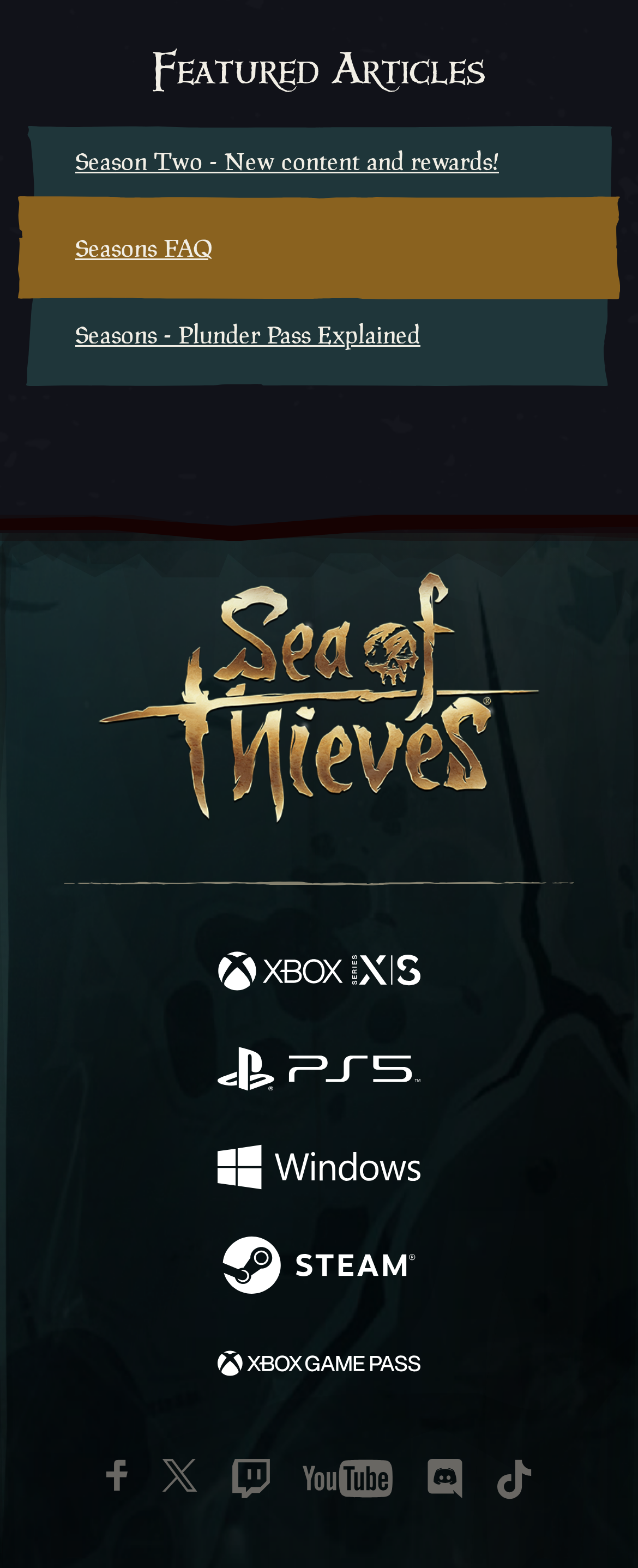What social media platforms are linked on this webpage?
Please provide a single word or phrase as your answer based on the image.

Facebook, Twitter, Twitch, Youtube, Discord, TikTok